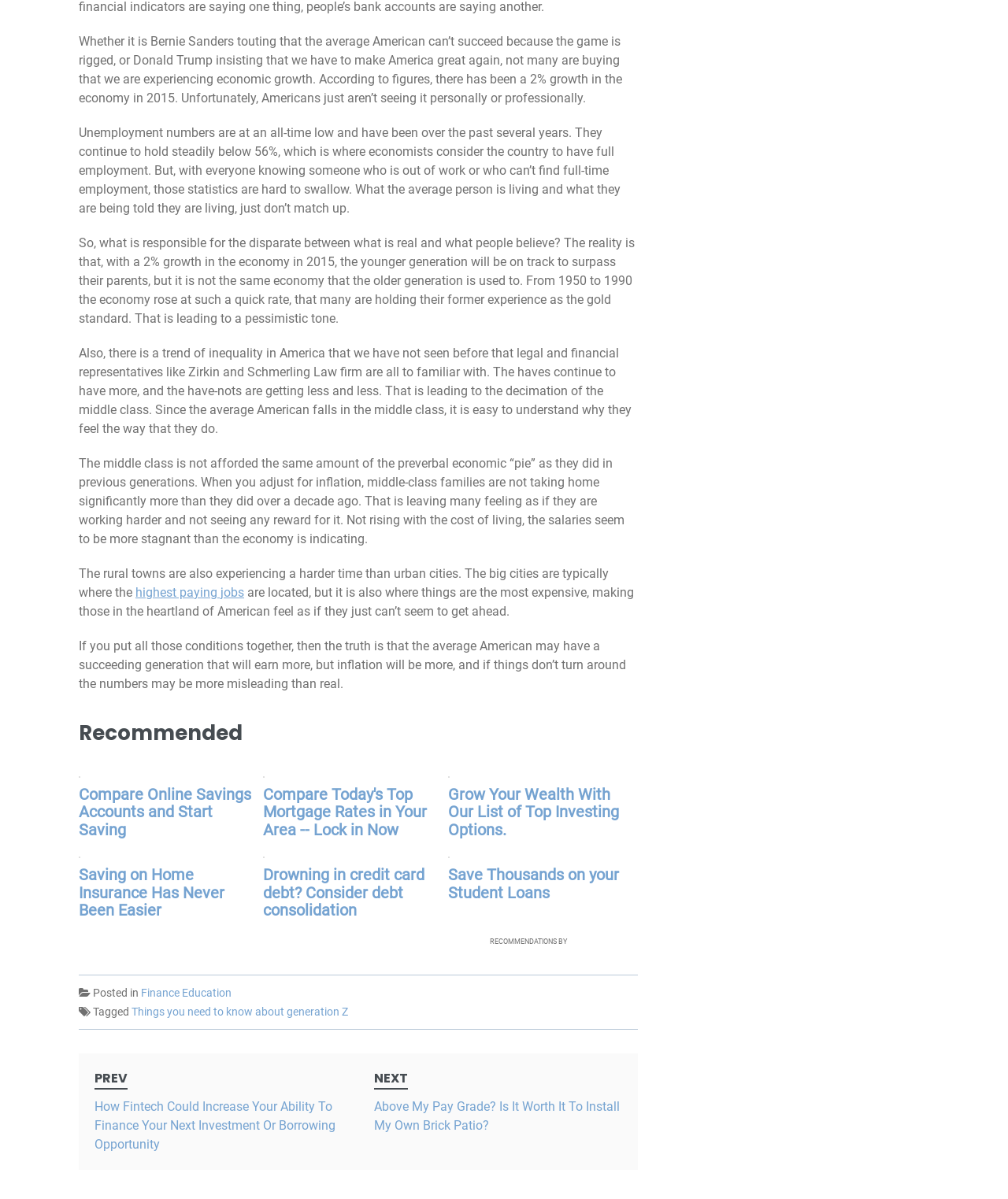Using the description "Finance Education", locate and provide the bounding box of the UI element.

[0.14, 0.823, 0.23, 0.833]